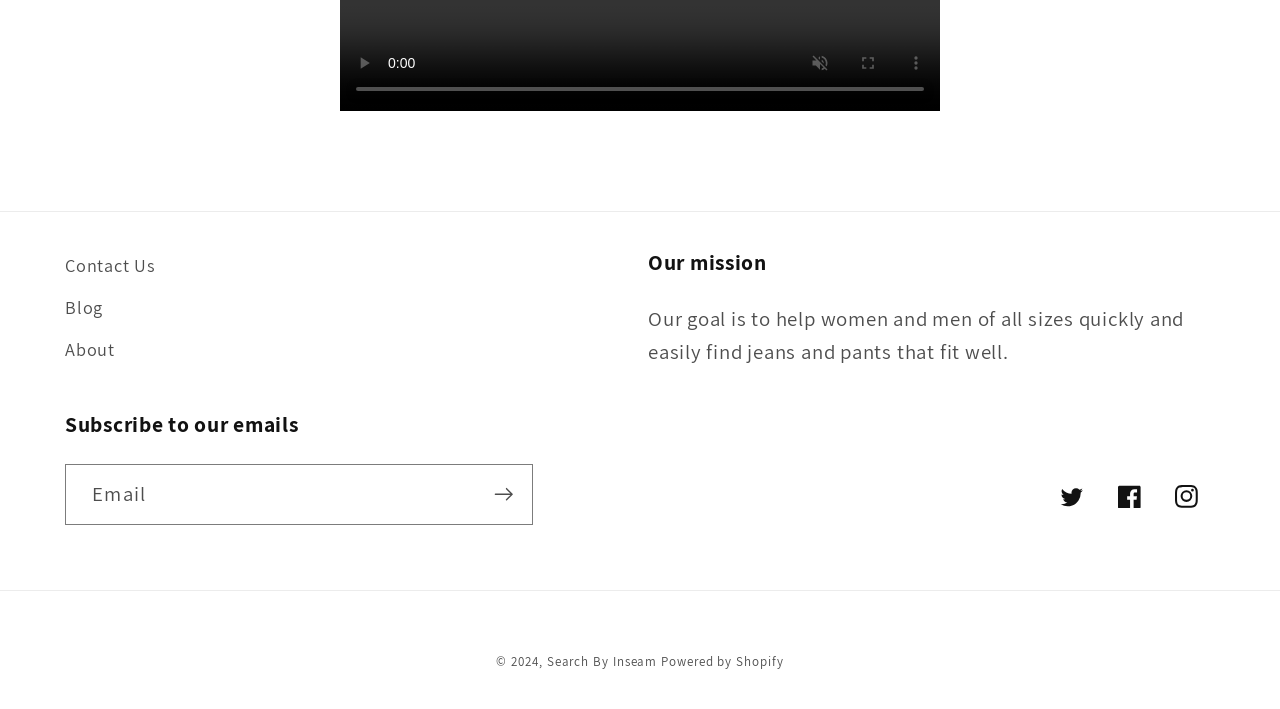Identify the bounding box coordinates for the element you need to click to achieve the following task: "Explore funding opportunities". The coordinates must be four float values ranging from 0 to 1, formatted as [left, top, right, bottom].

None